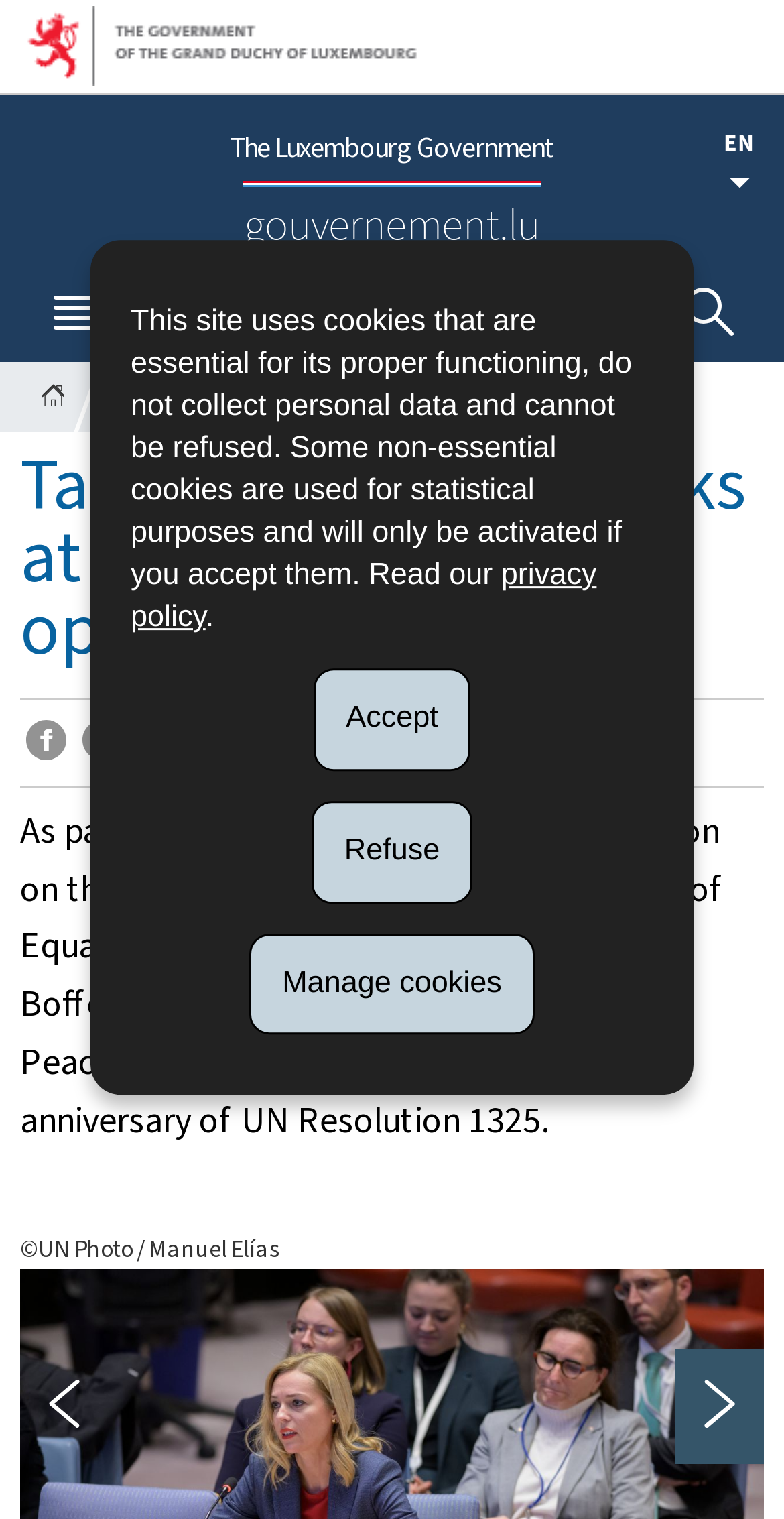Find the bounding box coordinates for the area that must be clicked to perform this action: "Search on the website".

[0.836, 0.176, 0.974, 0.239]